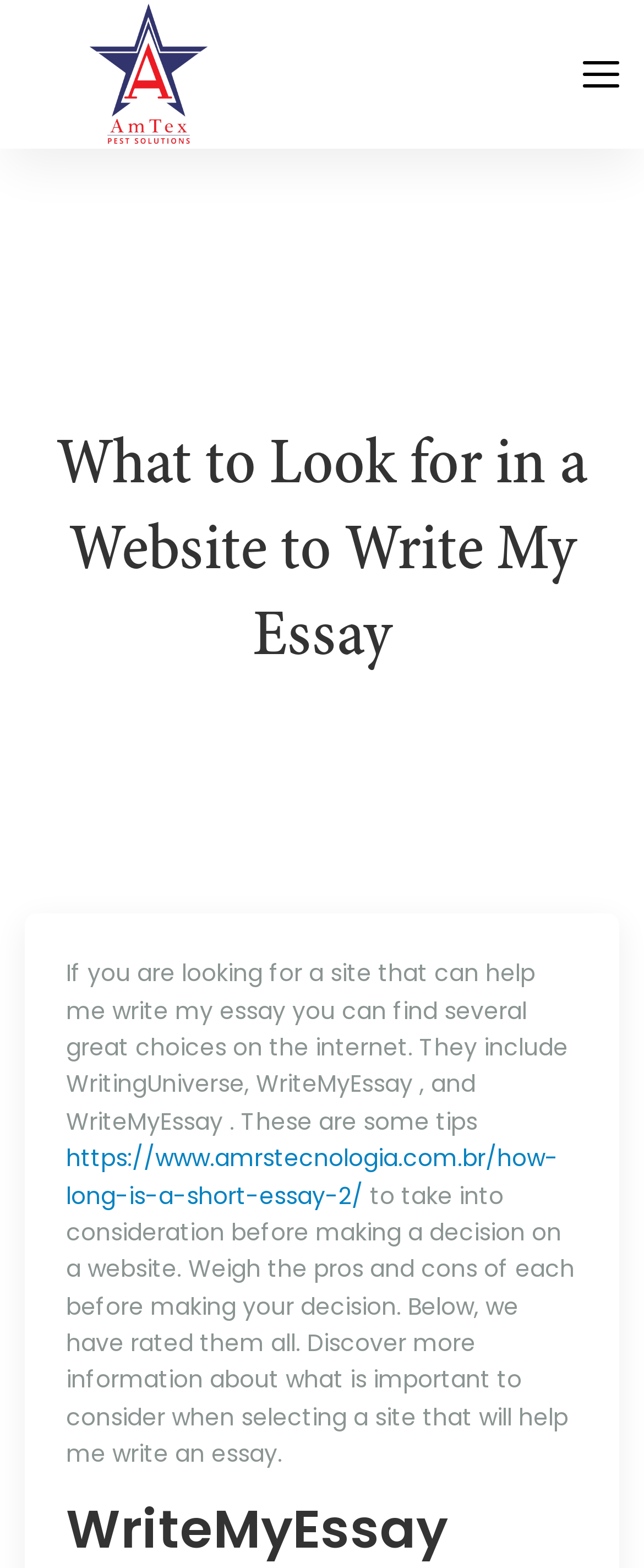Answer in one word or a short phrase: 
What is the name of the company?

Amtex Pest Solutions